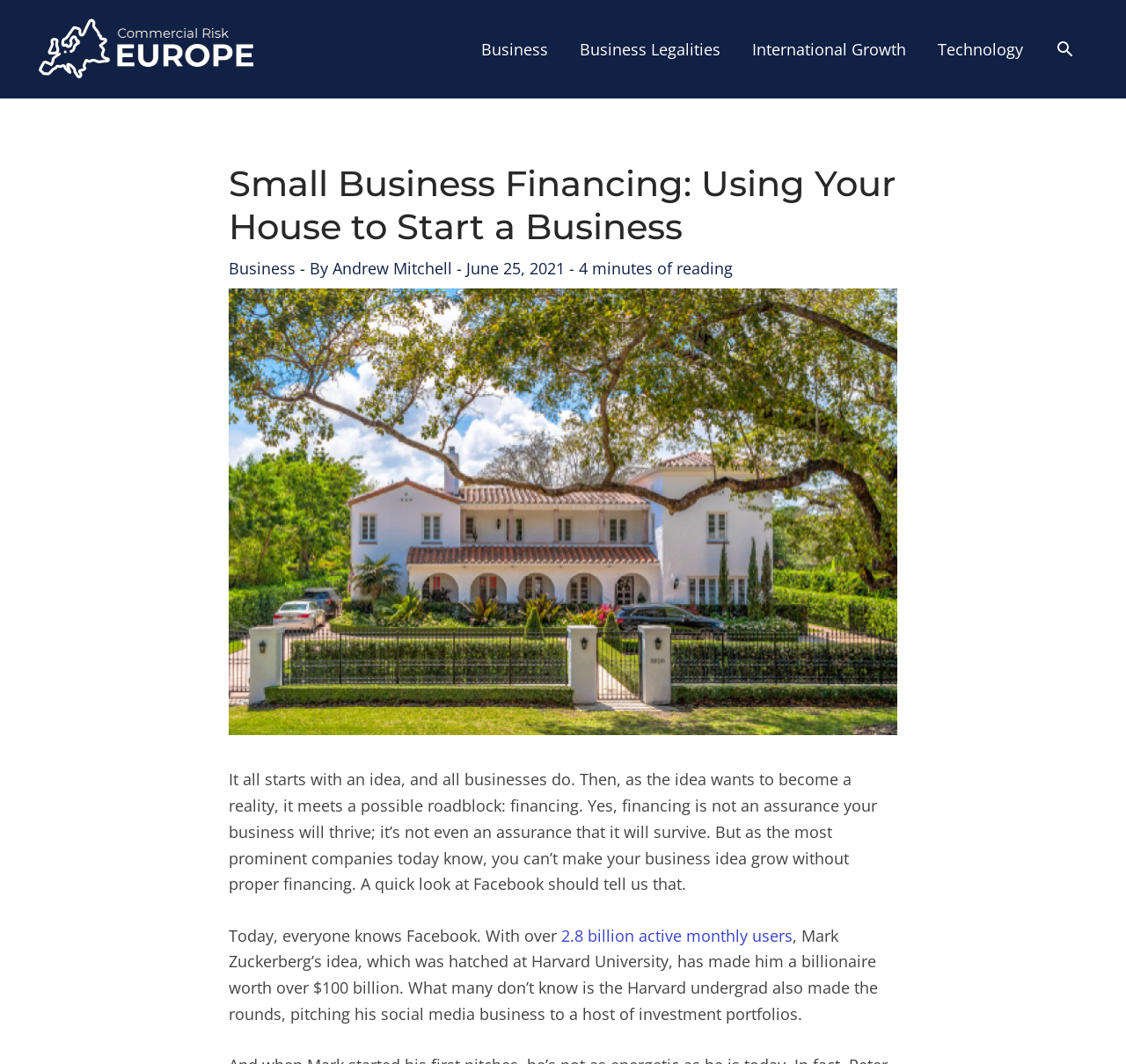Please specify the bounding box coordinates of the clickable section necessary to execute the following command: "Submit".

None